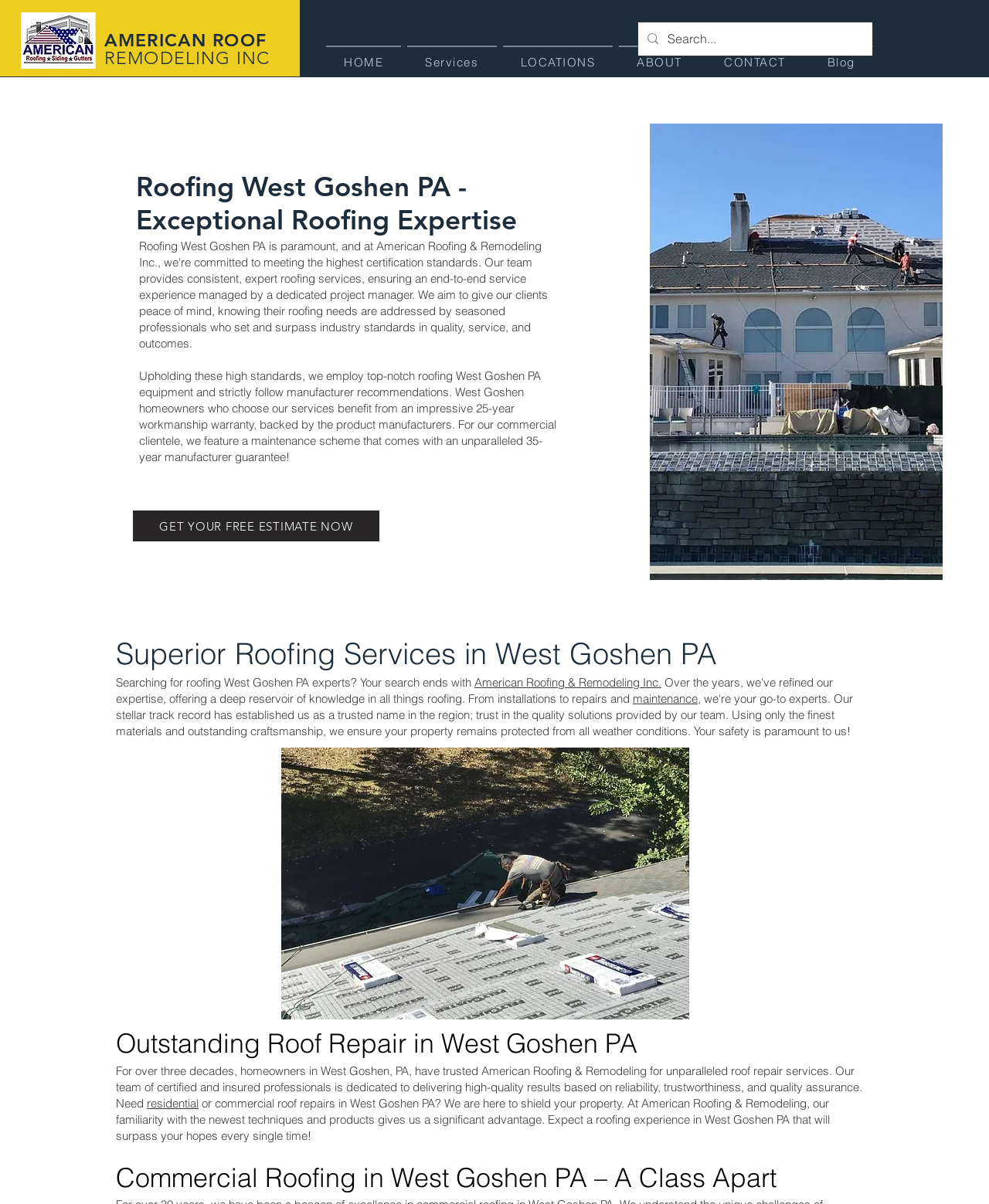Locate the bounding box coordinates of the region to be clicked to comply with the following instruction: "Visit the 'Services' page". The coordinates must be four float numbers between 0 and 1, in the form [left, top, right, bottom].

[0.412, 0.038, 0.502, 0.064]